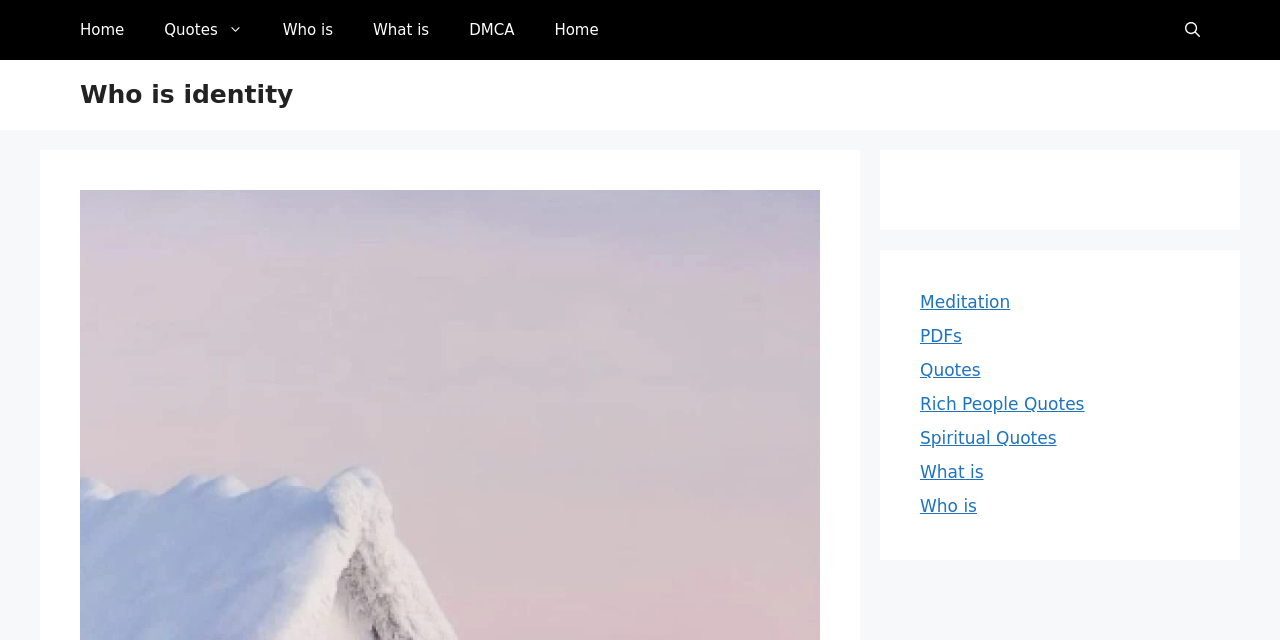Determine the bounding box coordinates for the element that should be clicked to follow this instruction: "search for something". The coordinates should be given as four float numbers between 0 and 1, in the format [left, top, right, bottom].

[0.91, 0.0, 0.953, 0.094]